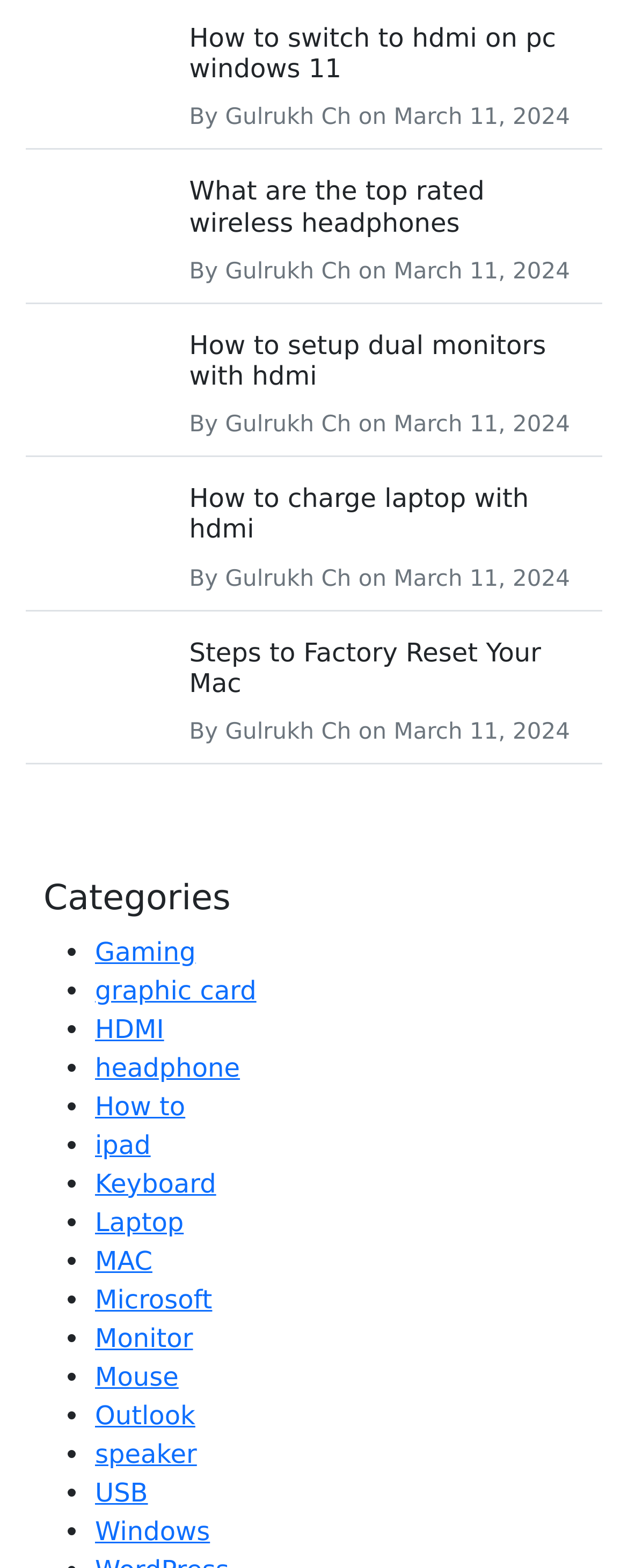What is the topic of the first article?
Please craft a detailed and exhaustive response to the question.

The topic of the first article can be determined by looking at the text of the first heading element, which is 'How to switch to hdmi on pc windows 11'.